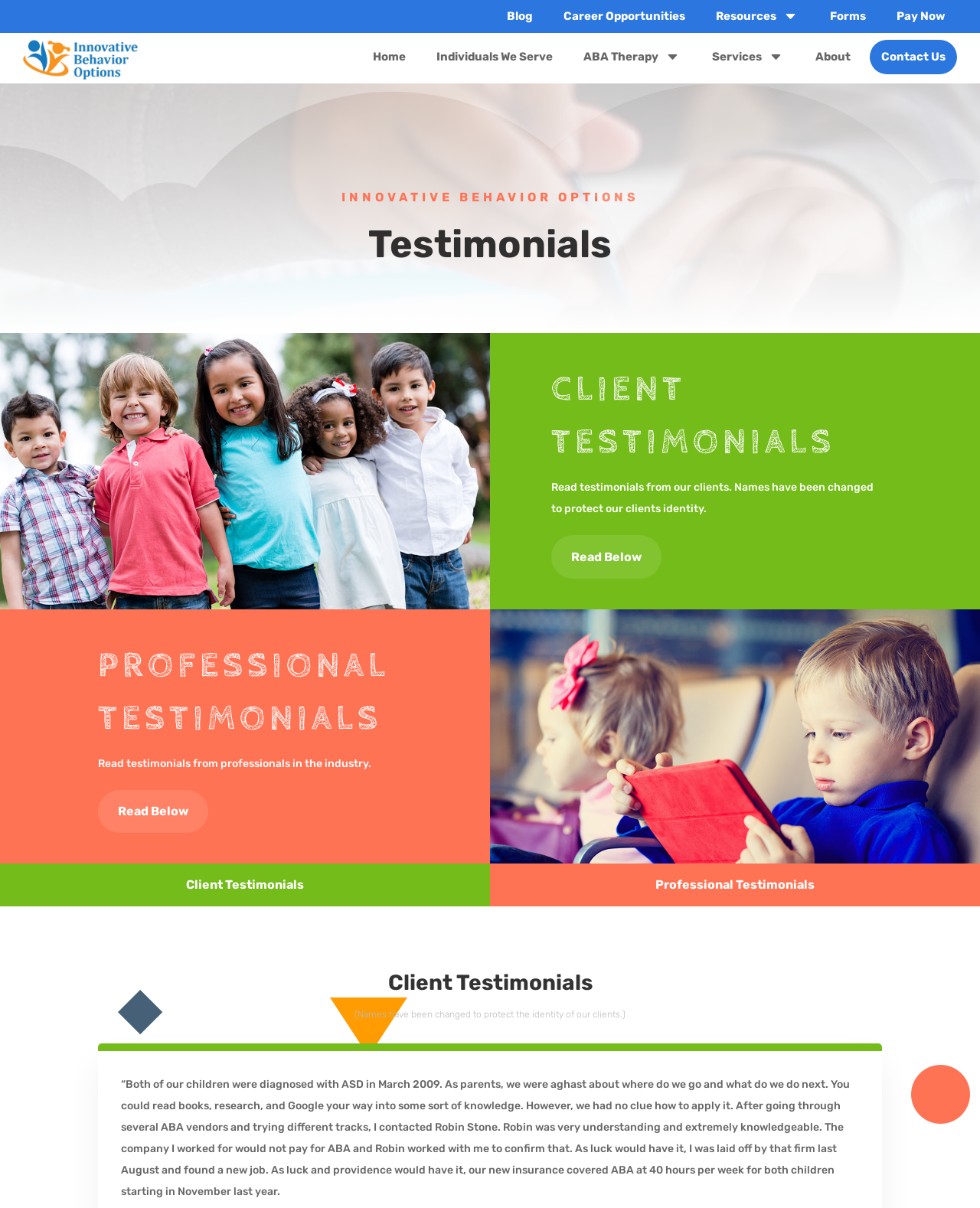Kindly determine the bounding box coordinates for the area that needs to be clicked to execute this instruction: "Read client testimonials".

[0.562, 0.398, 0.891, 0.426]